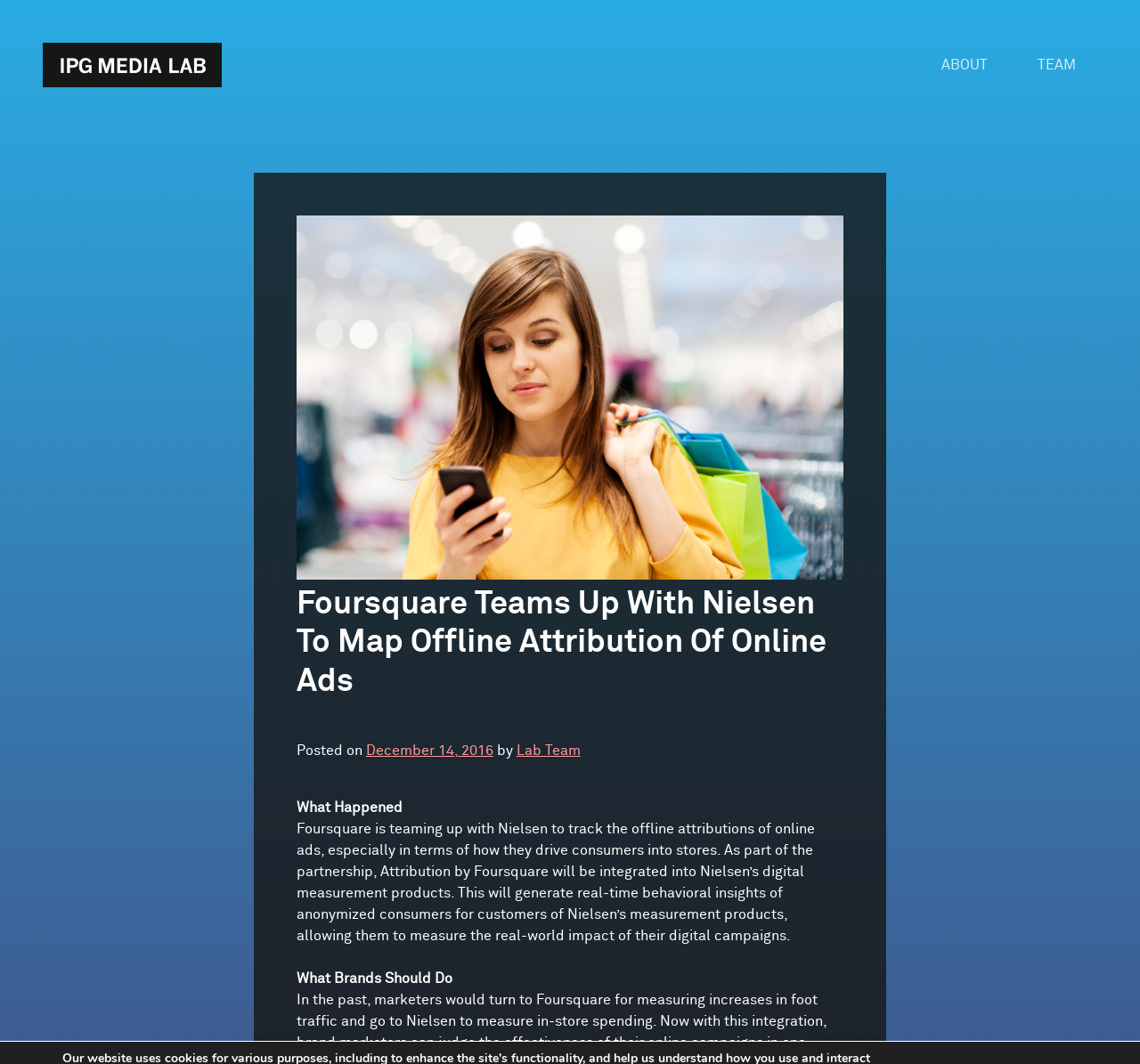Identify the bounding box of the UI component described as: "IPG Media Lab".

[0.038, 0.04, 0.195, 0.082]